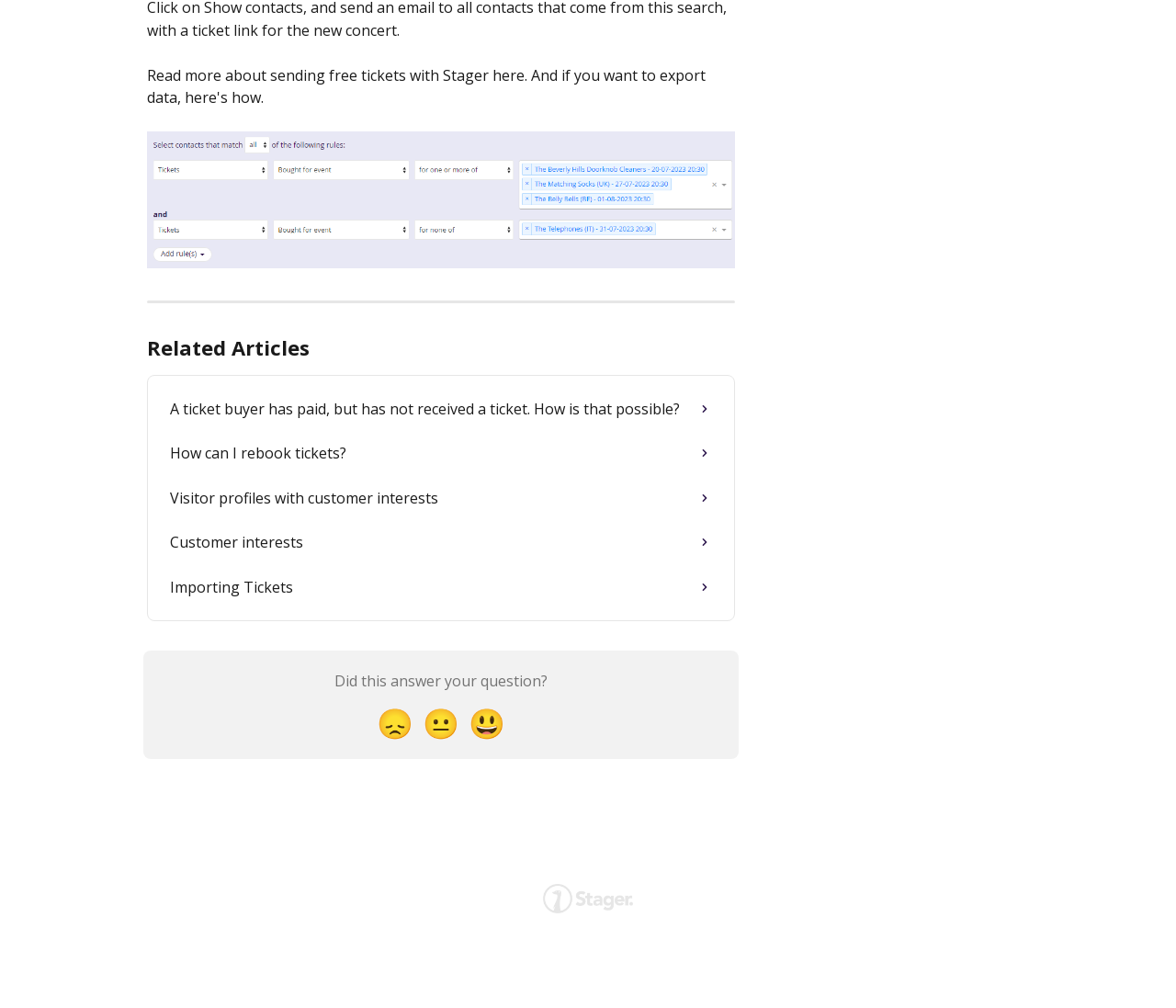Answer succinctly with a single word or phrase:
How many links are there under the 'Related Articles' section?

5